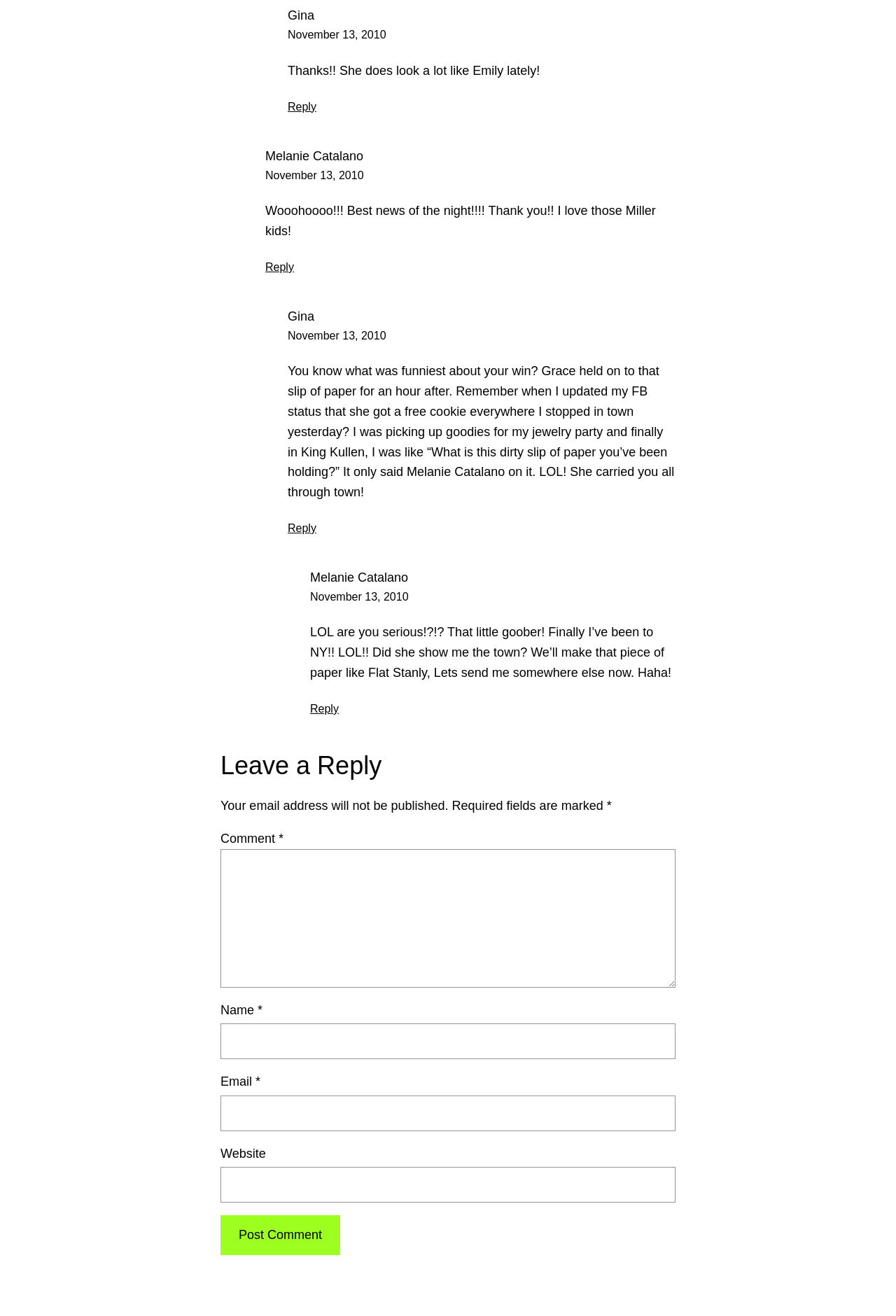Identify the bounding box coordinates of the clickable section necessary to follow the following instruction: "Post a comment". The coordinates should be presented as four float numbers from 0 to 1, i.e., [left, top, right, bottom].

[0.246, 0.923, 0.38, 0.954]